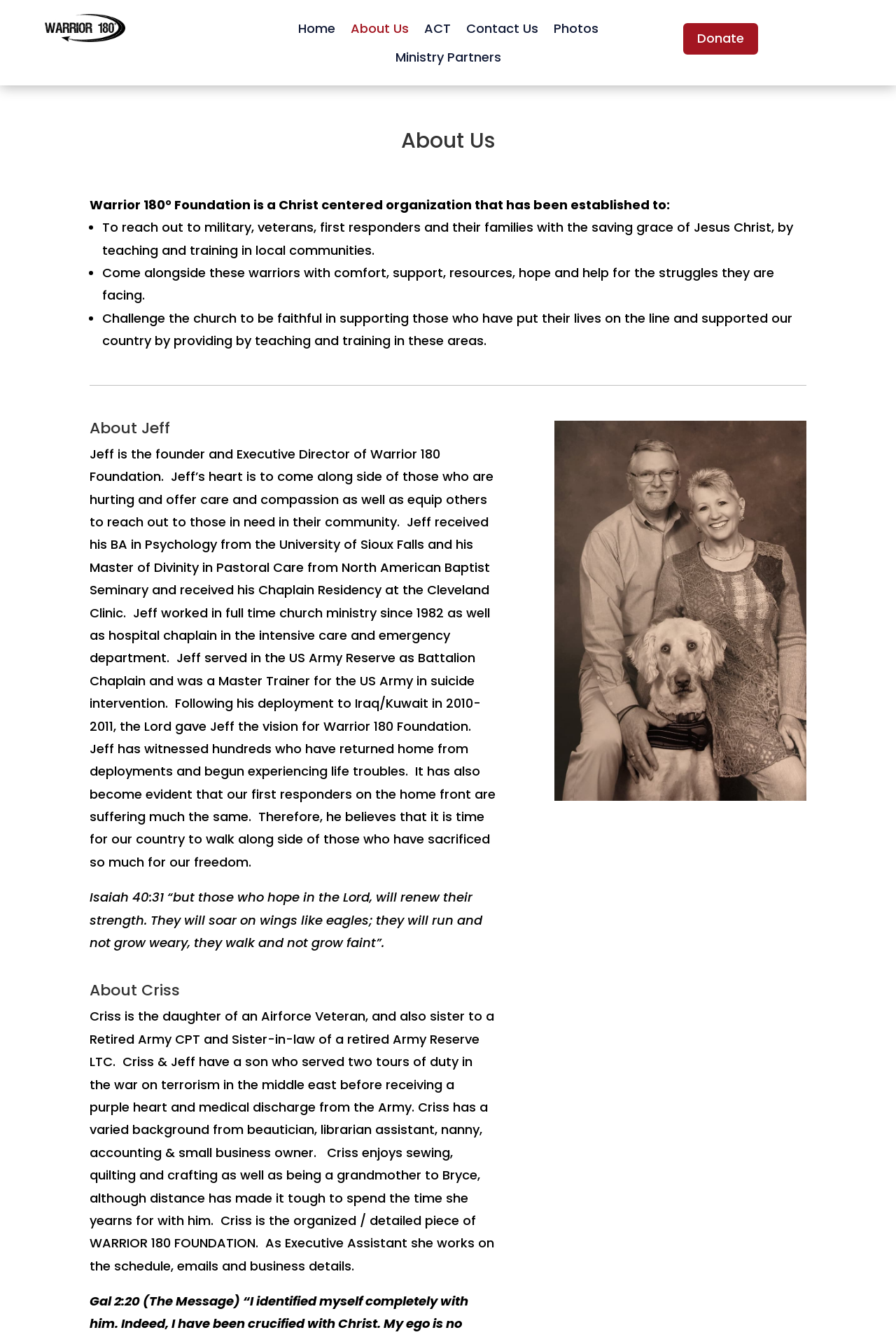Locate the bounding box coordinates of the element that needs to be clicked to carry out the instruction: "Click on the Twitter link". The coordinates should be given as four float numbers ranging from 0 to 1, i.e., [left, top, right, bottom].

[0.962, 0.308, 0.993, 0.329]